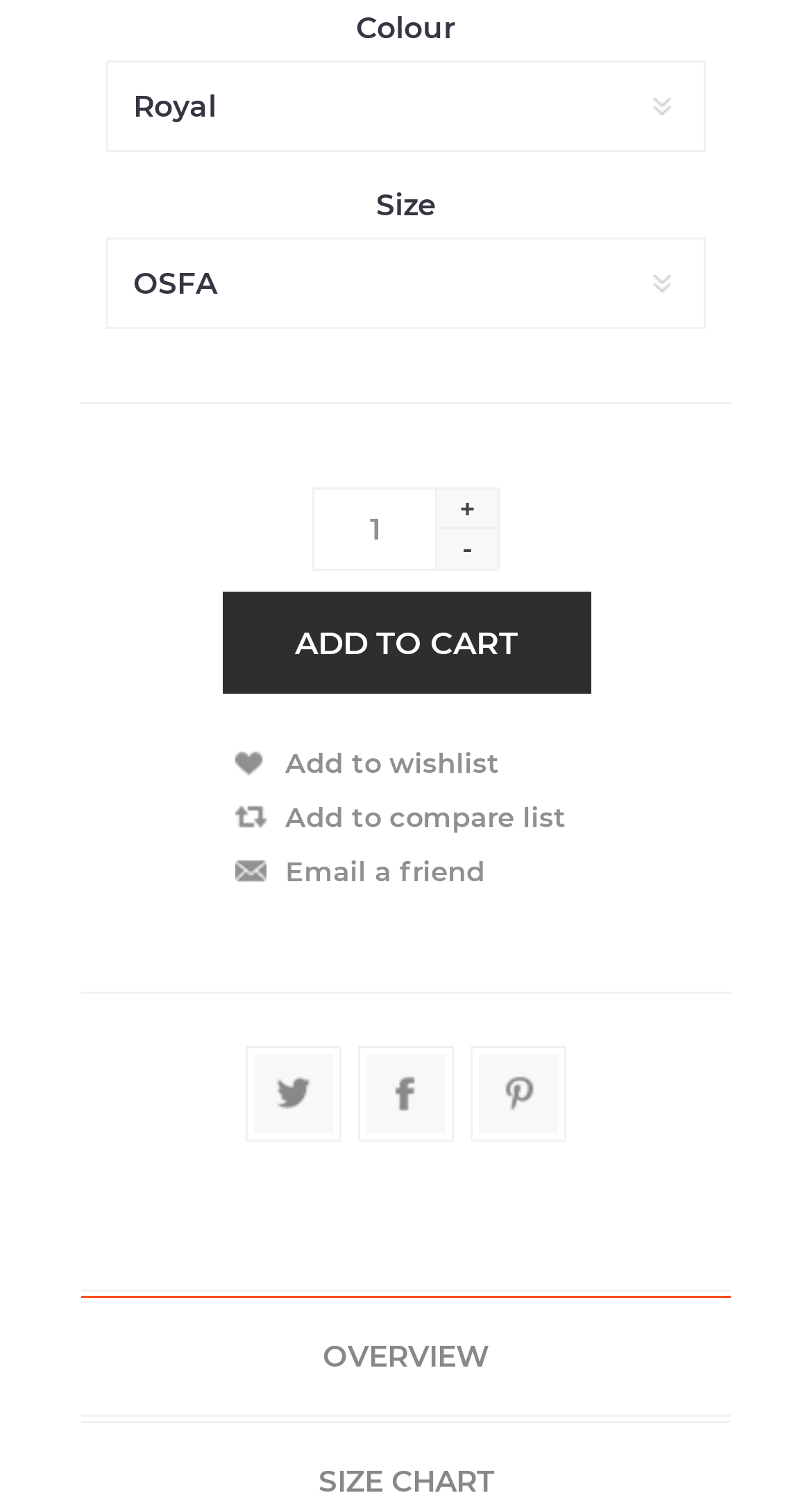Locate the bounding box coordinates of the clickable region necessary to complete the following instruction: "Add to cart". Provide the coordinates in the format of four float numbers between 0 and 1, i.e., [left, top, right, bottom].

[0.273, 0.397, 0.727, 0.465]